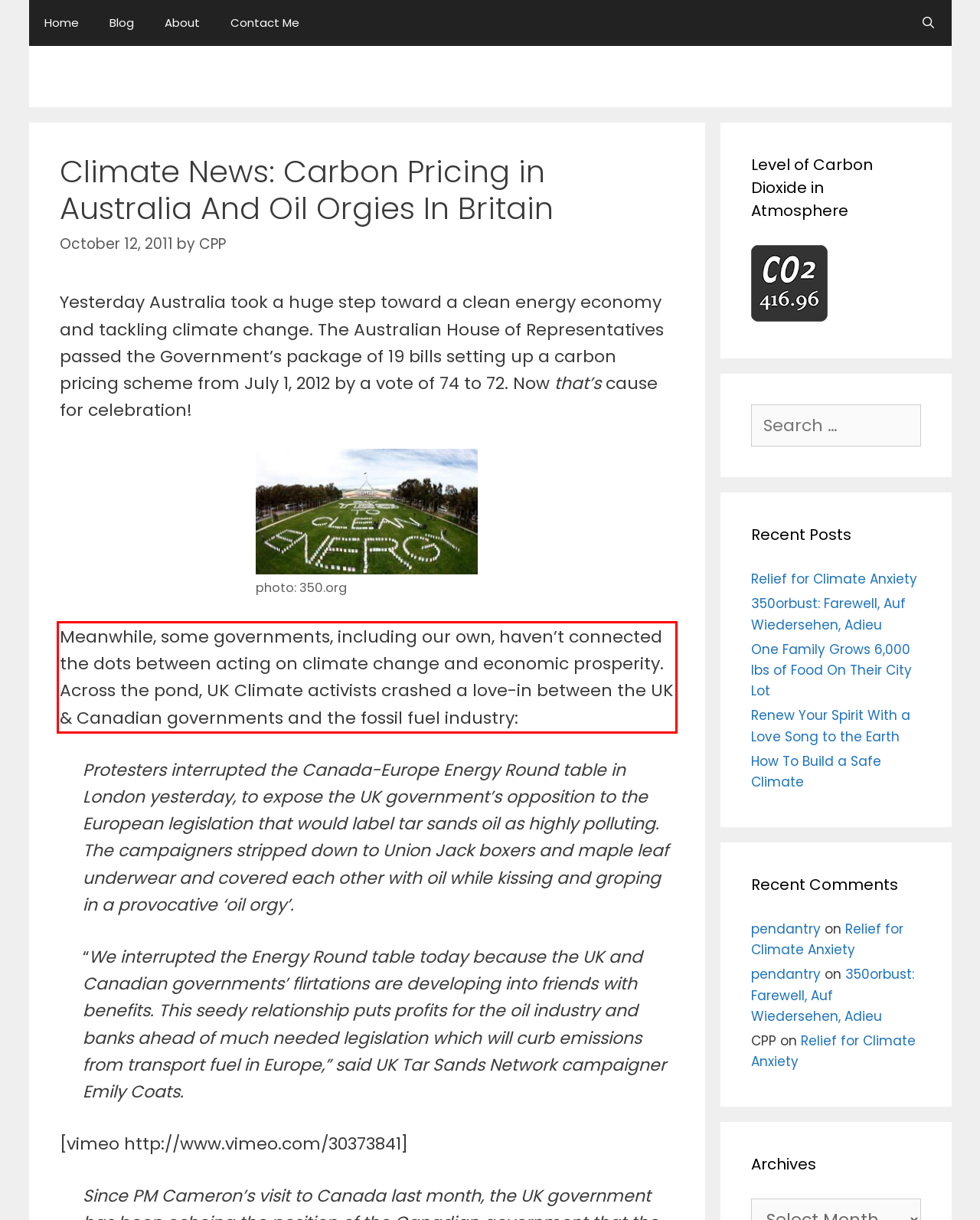Please analyze the provided webpage screenshot and perform OCR to extract the text content from the red rectangle bounding box.

Meanwhile, some governments, including our own, haven’t connected the dots between acting on climate change and economic prosperity. Across the pond, UK Climate activists crashed a love-in between the UK & Canadian governments and the fossil fuel industry: